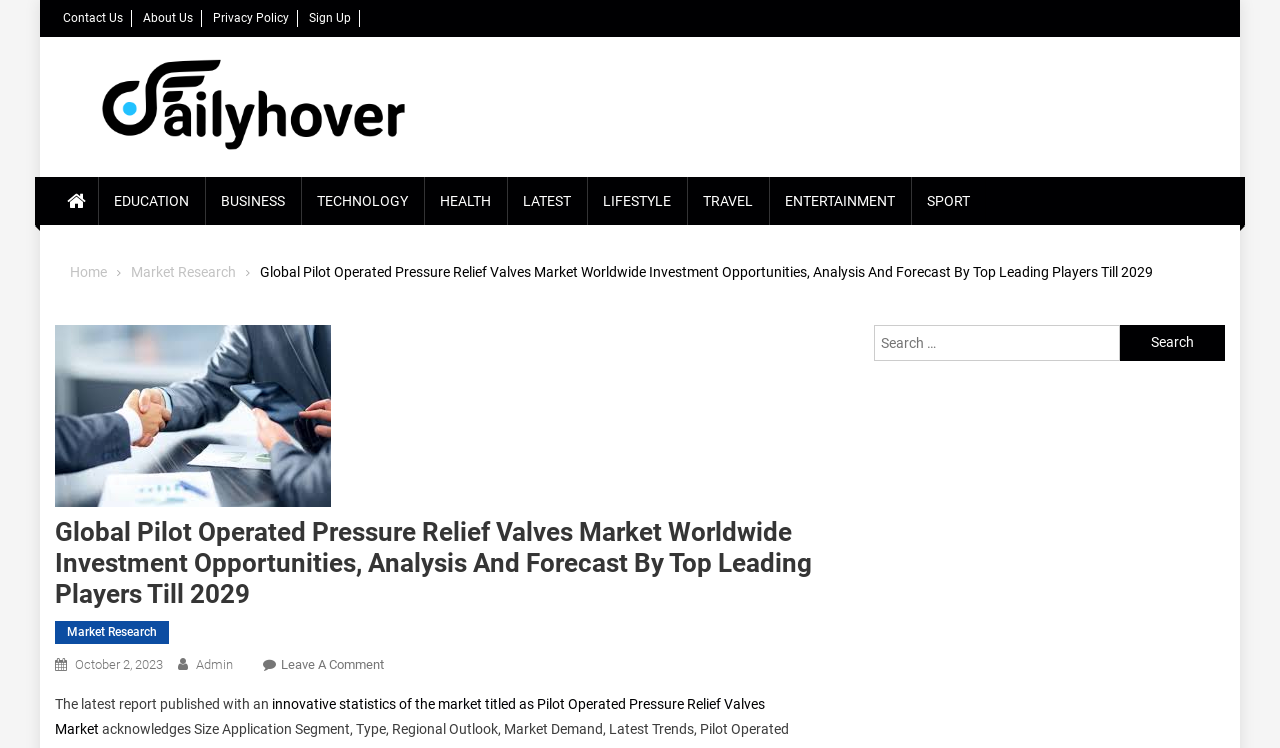What is the purpose of the search box?
By examining the image, provide a one-word or phrase answer.

To search for content